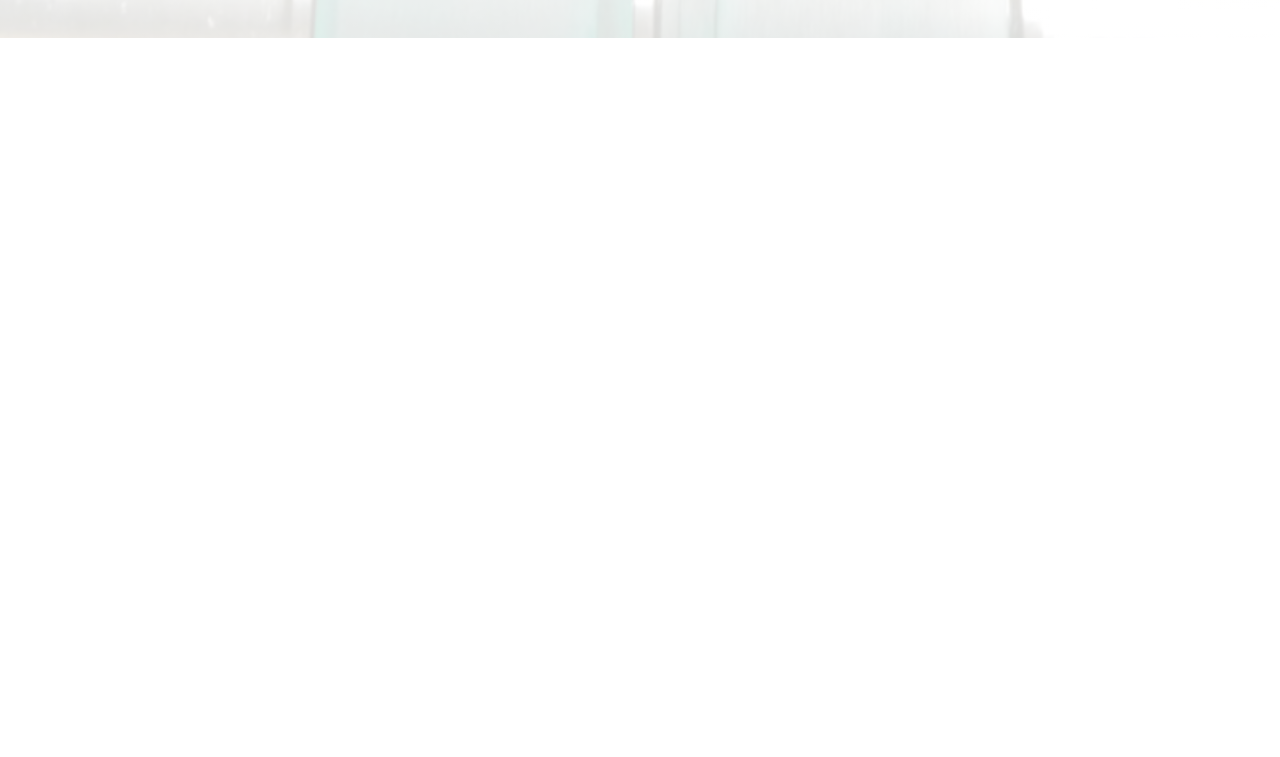Bounding box coordinates are to be given in the format (top-left x, top-left y, bottom-right x, bottom-right y). All values must be floating point numbers between 0 and 1. Provide the bounding box coordinate for the UI element described as: Send Message

[0.745, 0.764, 0.9, 0.846]